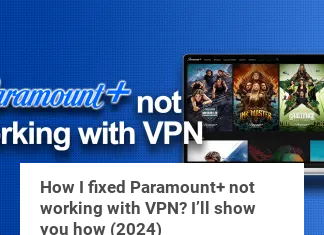Please reply with a single word or brief phrase to the question: 
What is displayed on the digital device?

popular shows and movies